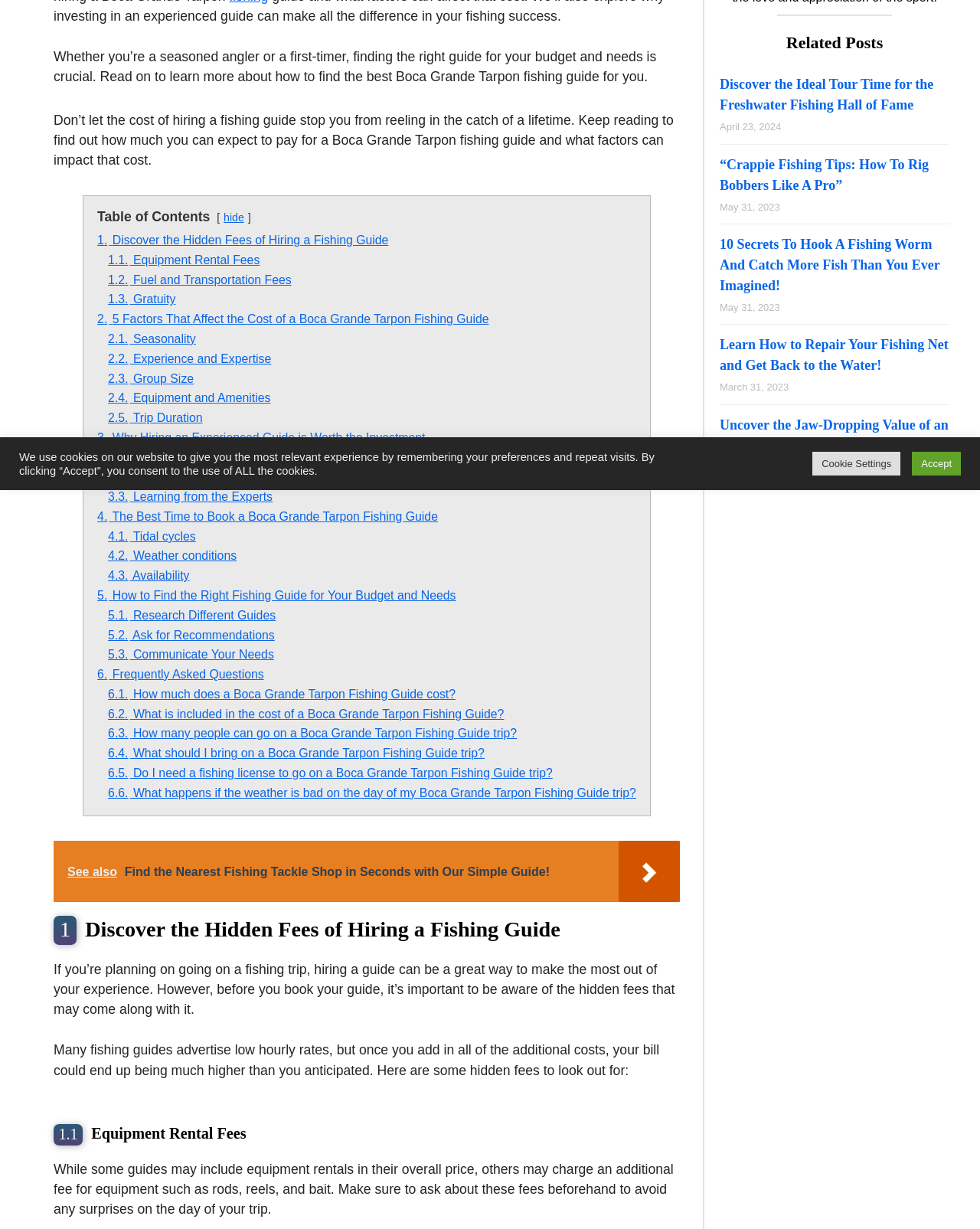Given the element description hide, predict the bounding box coordinates for the UI element in the webpage screenshot. The format should be (top-left x, top-left y, bottom-right x, bottom-right y), and the values should be between 0 and 1.

[0.228, 0.172, 0.249, 0.182]